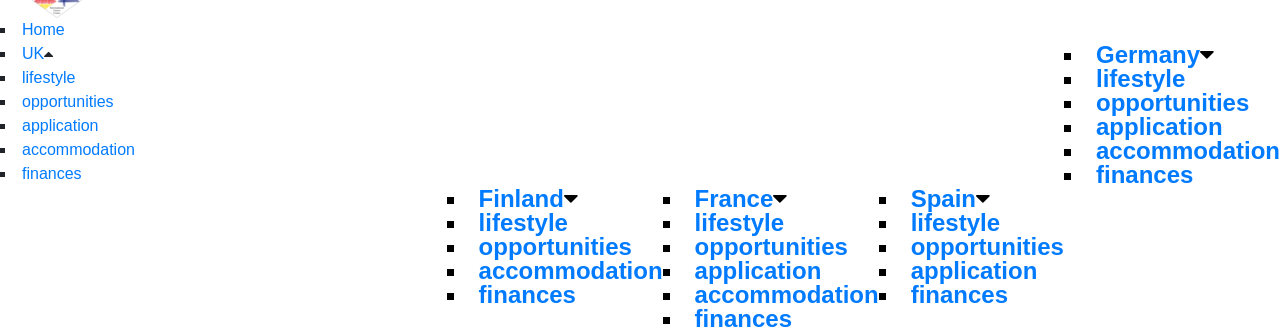Pinpoint the bounding box coordinates of the clickable element to carry out the following instruction: "Check finances in France."

[0.543, 0.919, 0.619, 1.0]